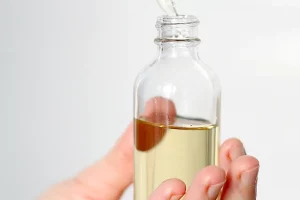Describe the image thoroughly.

The image features a person holding a glass dropper bottle filled with a golden-colored oil. The dropper cap appears to be slightly raised, indicating that it has been pulled to dispense the oil. This type of bottle is commonly used for serums, facial oils, or essential oils, often associated with skincare routines that emphasize hydration and nourishment. The soft focus background suggests a clean, minimalistic aesthetic, suitable for beauty or wellness contexts. The oil in the bottle may represent products such as argan oil or jojoba oil, both known for their benefits for skin and hair health.